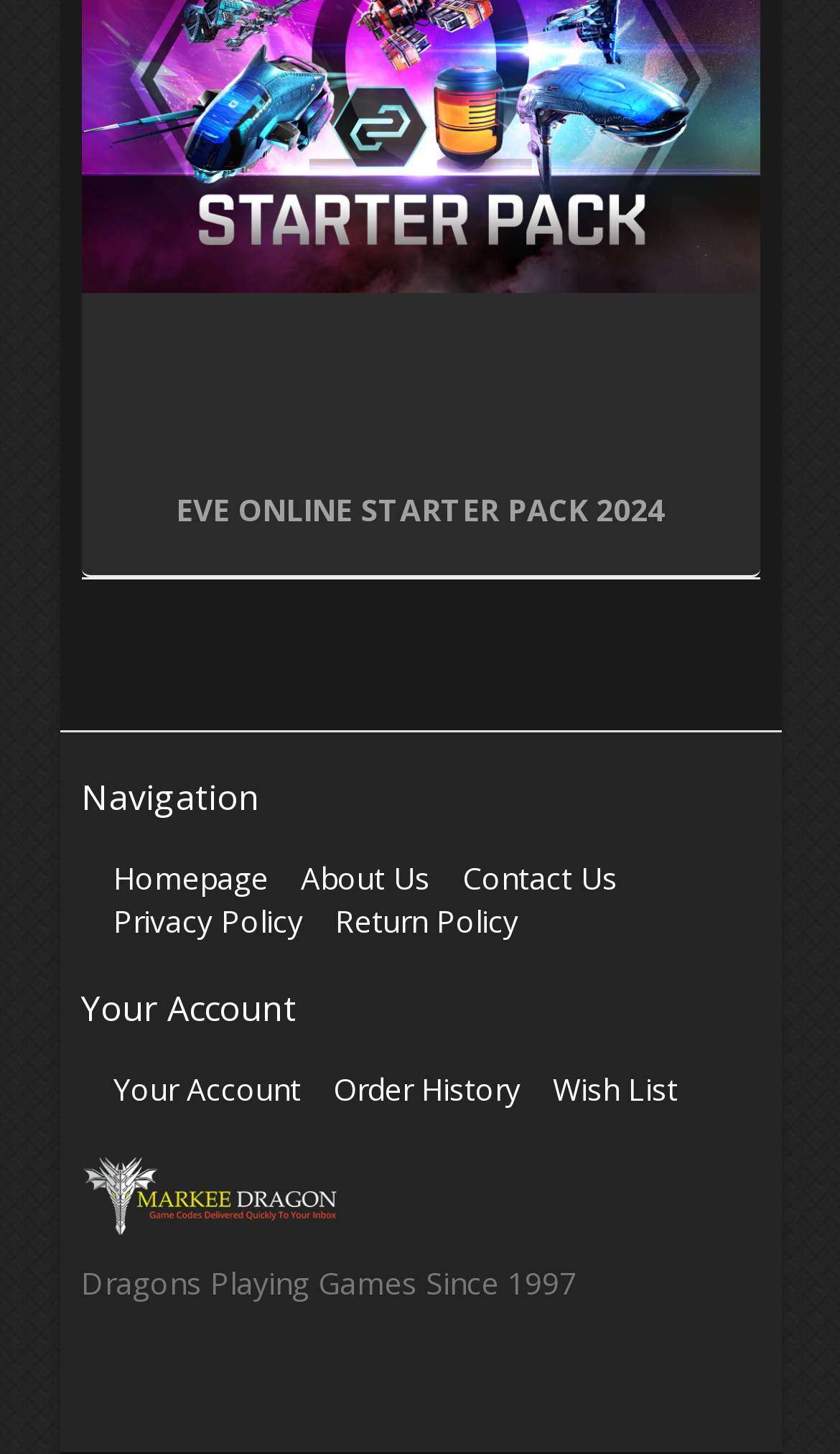Pinpoint the bounding box coordinates of the clickable area necessary to execute the following instruction: "view order history". The coordinates should be given as four float numbers between 0 and 1, namely [left, top, right, bottom].

[0.358, 0.735, 0.619, 0.764]